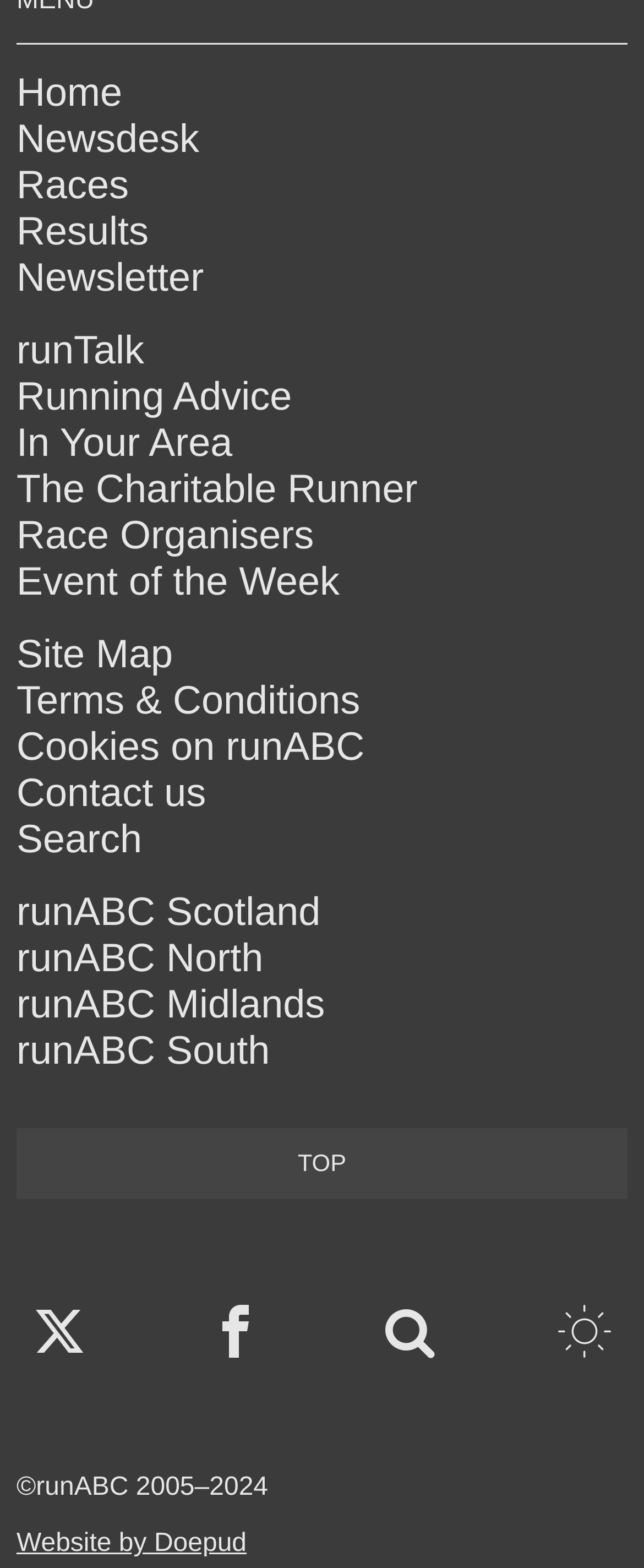Provide the bounding box coordinates of the area you need to click to execute the following instruction: "visit runABC Scotland".

[0.026, 0.568, 0.498, 0.596]